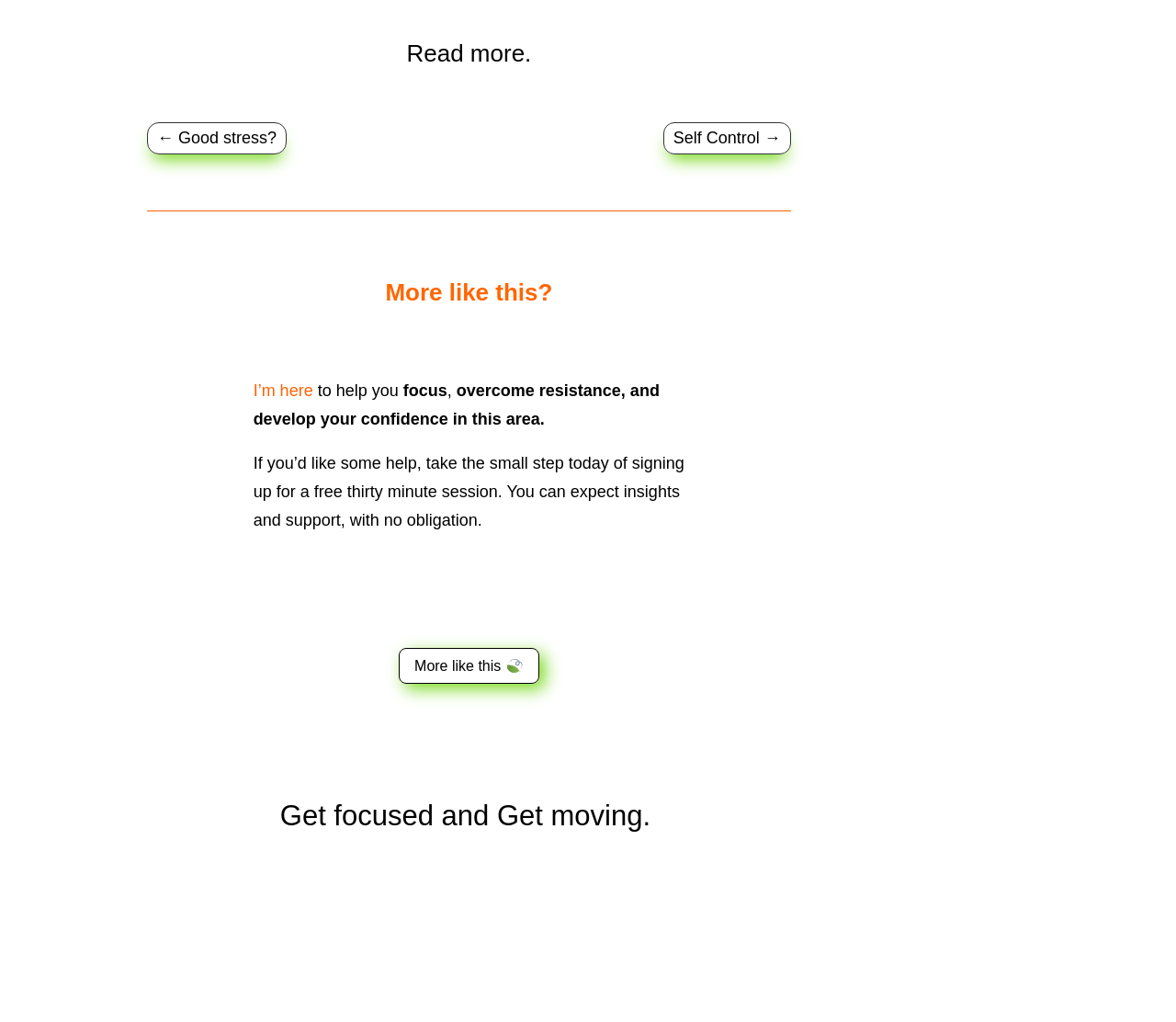Review the image closely and give a comprehensive answer to the question: What is the theme of the webpage?

The webpage content, including headings such as 'Get focused and Get moving' and 'More like this?', suggests that the webpage is focused on personal development and self-improvement. The text also mentions overcoming resistance and developing confidence, which are common themes in personal development.